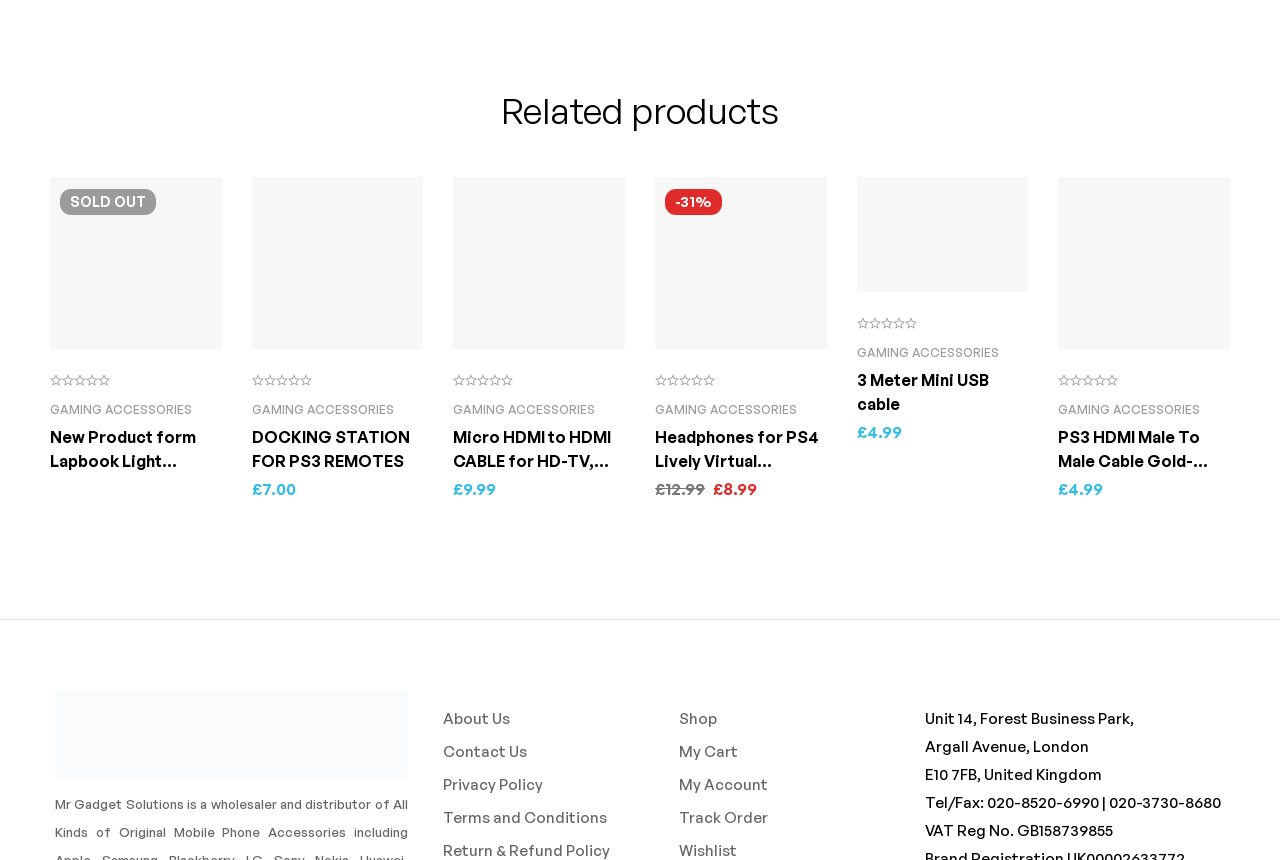What is the price of the 'DOCKING STATION FOR PS3 REMOTES'?
Please answer the question as detailed as possible based on the image.

The price of the 'DOCKING STATION FOR PS3 REMOTES' is £7.00, which is mentioned below the product image and description.